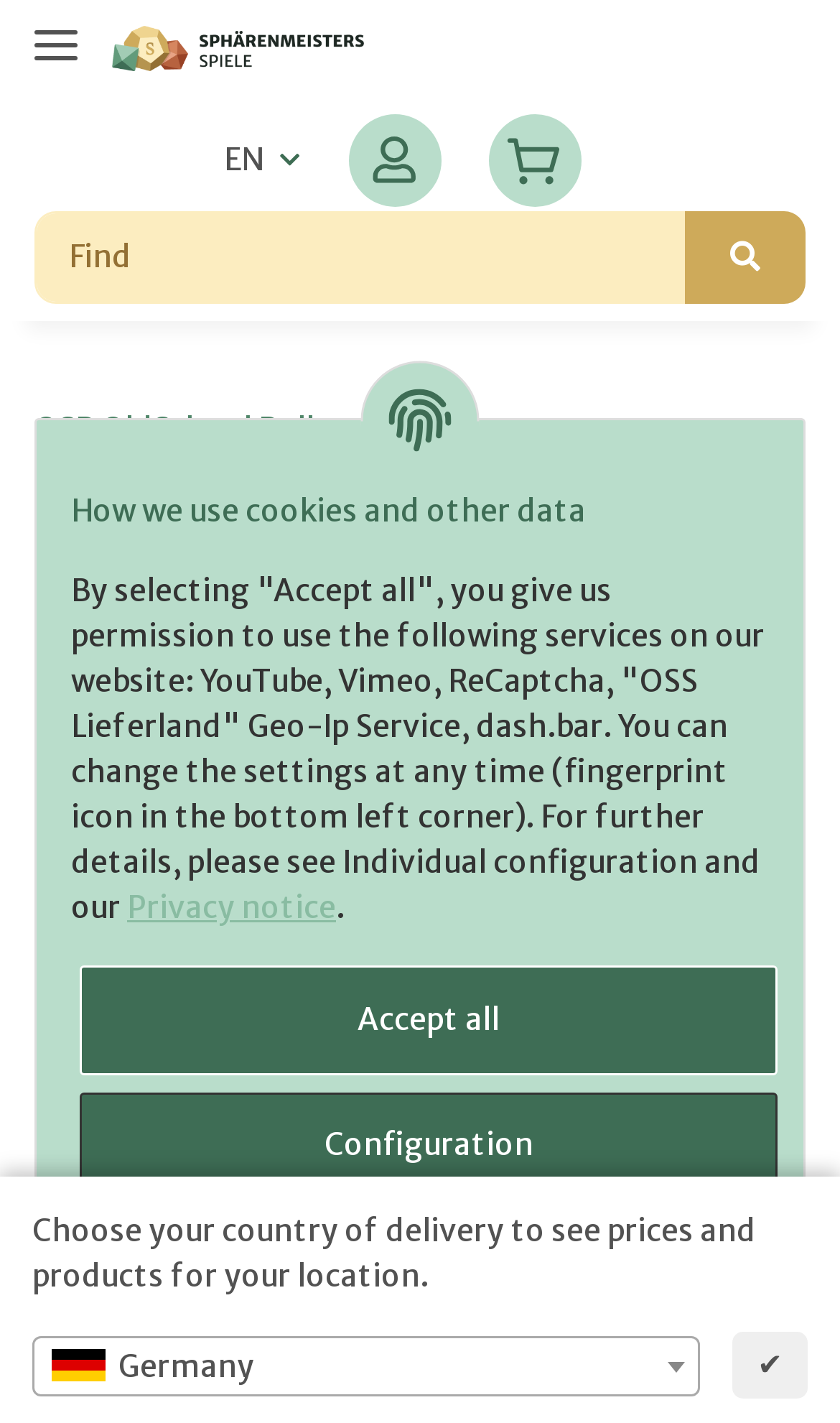Predict the bounding box coordinates of the area that should be clicked to accomplish the following instruction: "View product details". The bounding box coordinates should consist of four float numbers between 0 and 1, i.e., [left, top, right, bottom].

[0.173, 0.366, 0.827, 0.908]